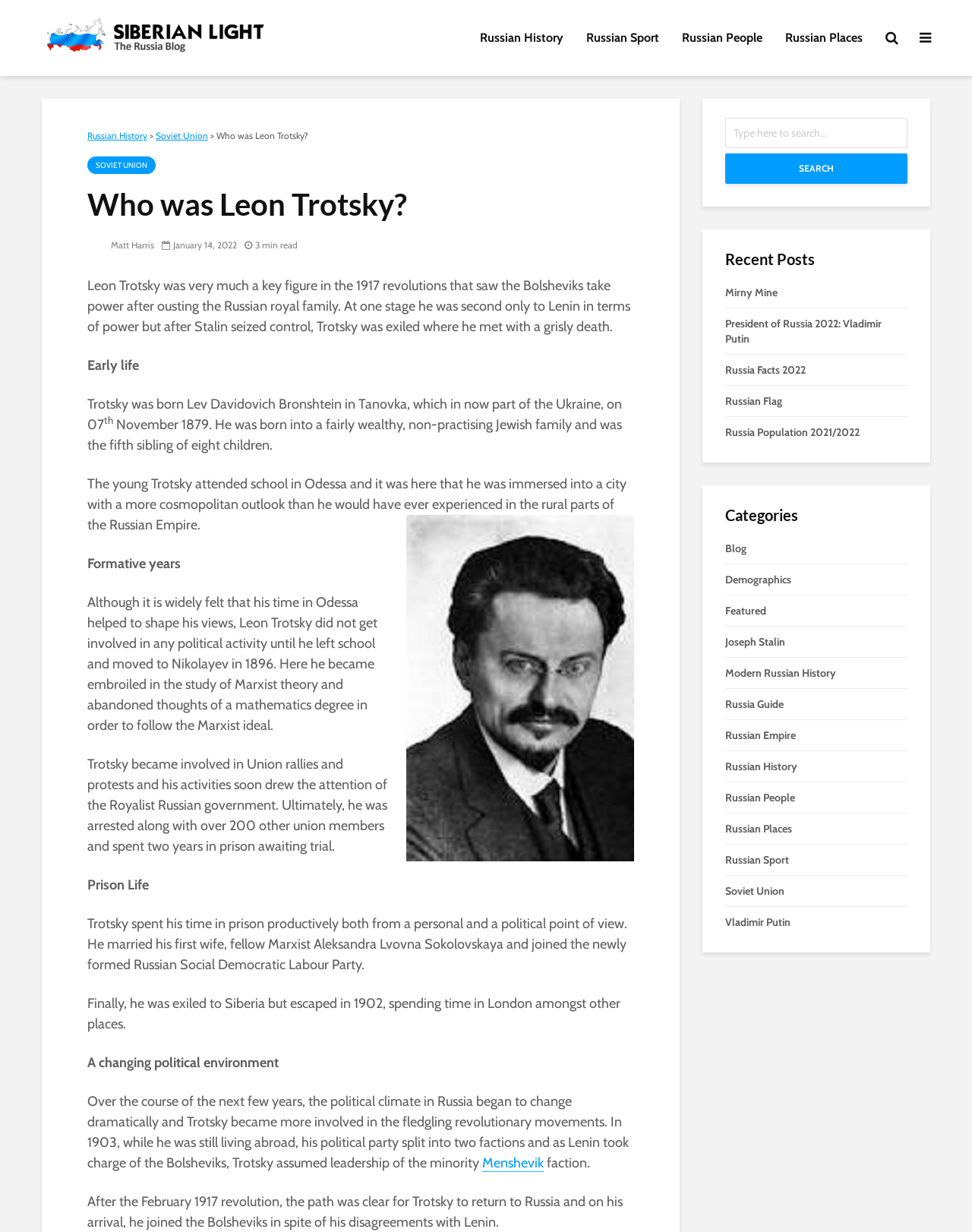Please locate the bounding box coordinates of the element that should be clicked to achieve the given instruction: "Check recent posts".

[0.746, 0.202, 0.934, 0.219]